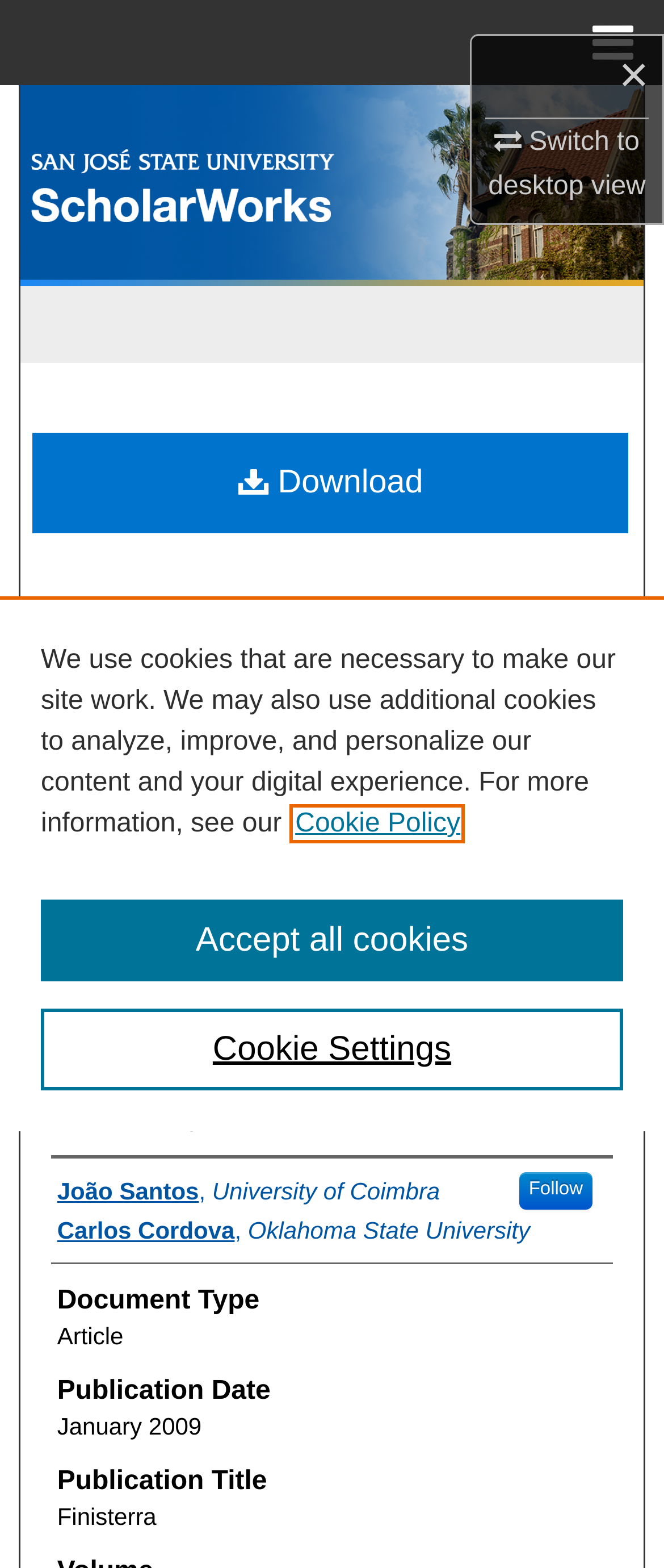Find the bounding box coordinates for the area you need to click to carry out the instruction: "Browse Collections". The coordinates should be four float numbers between 0 and 1, indicated as [left, top, right, bottom].

[0.0, 0.109, 1.0, 0.163]